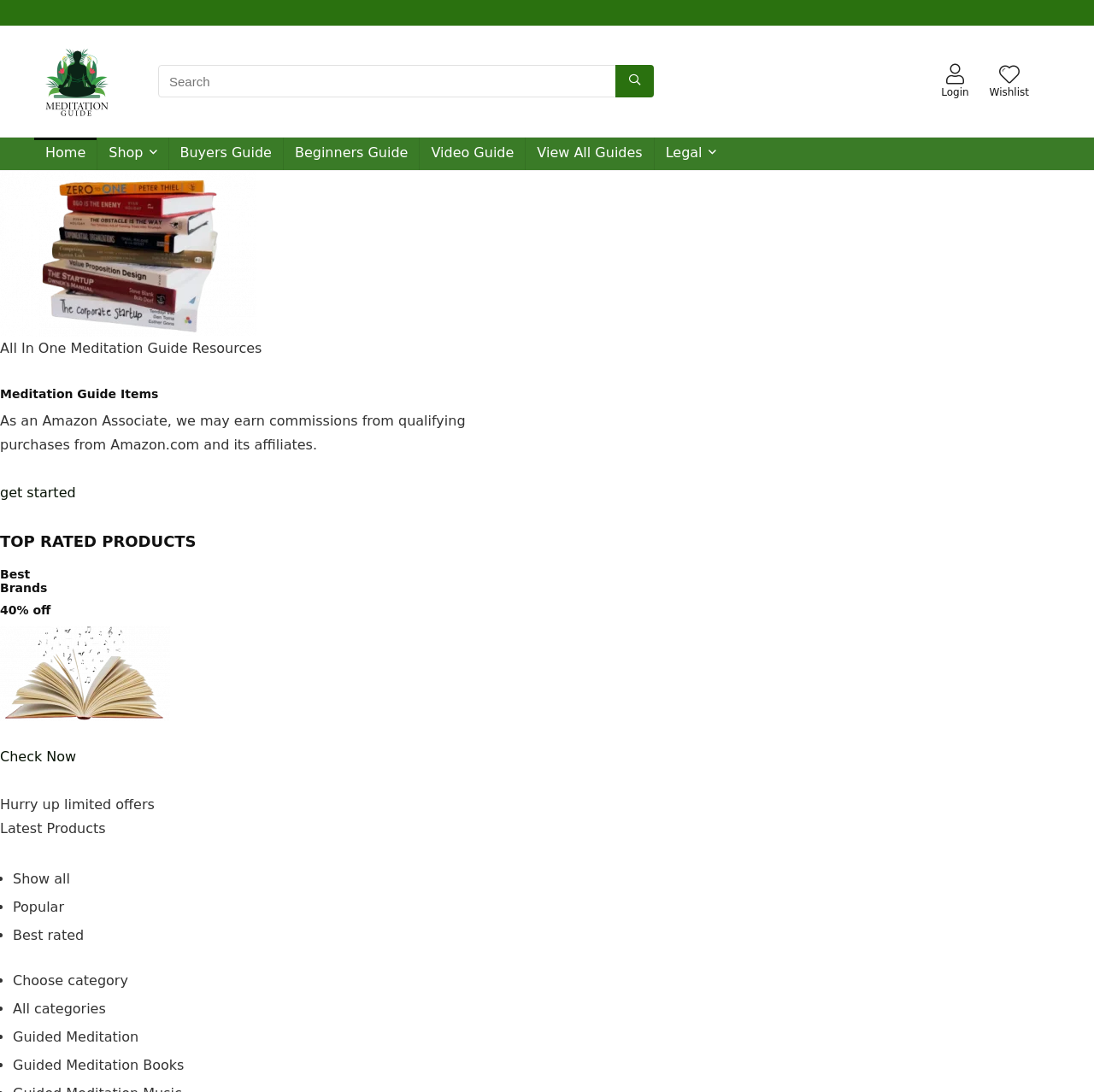Give a concise answer of one word or phrase to the question: 
What can be searched on this webpage?

Unknown